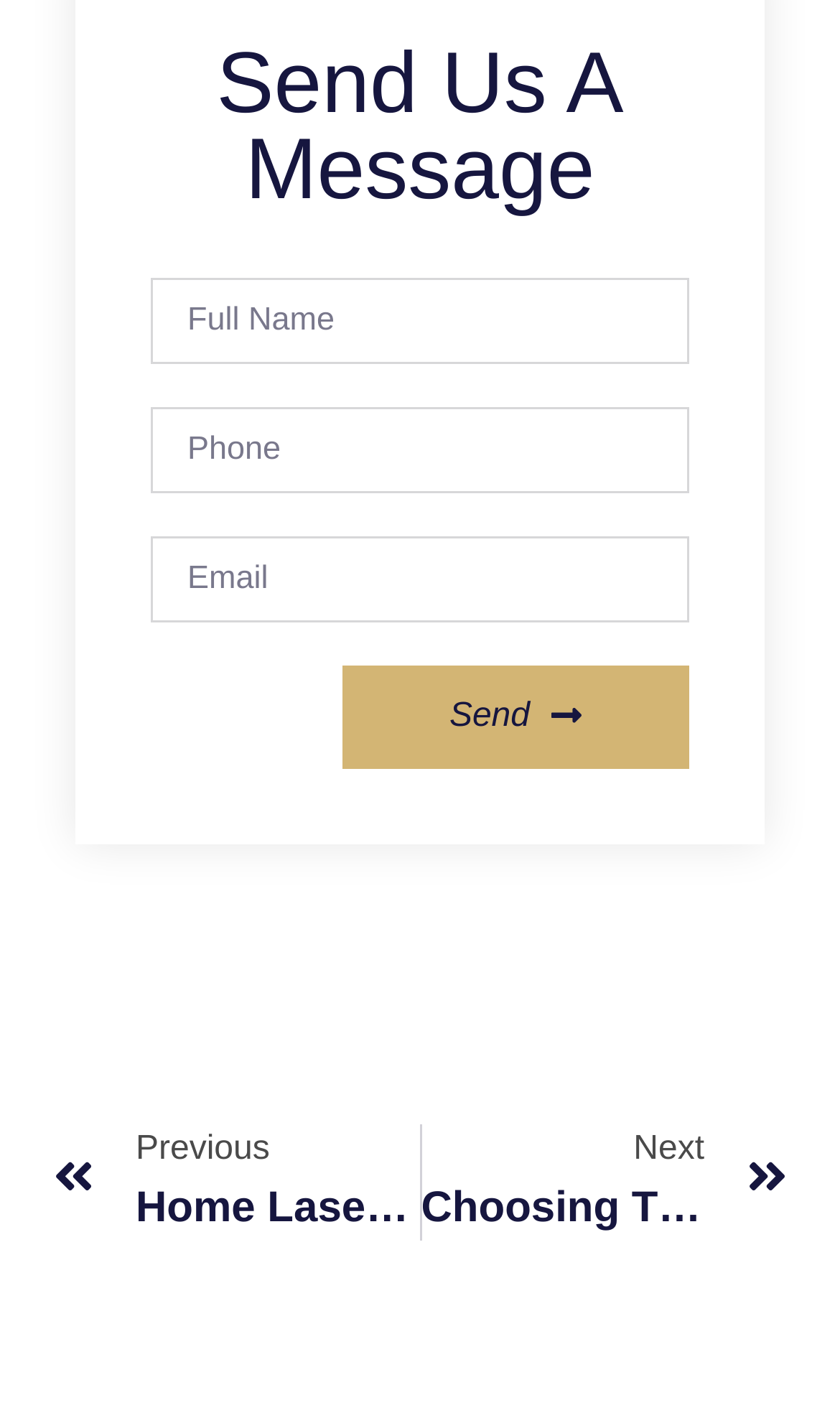Using the description "Send", locate and provide the bounding box of the UI element.

[0.407, 0.465, 0.821, 0.538]